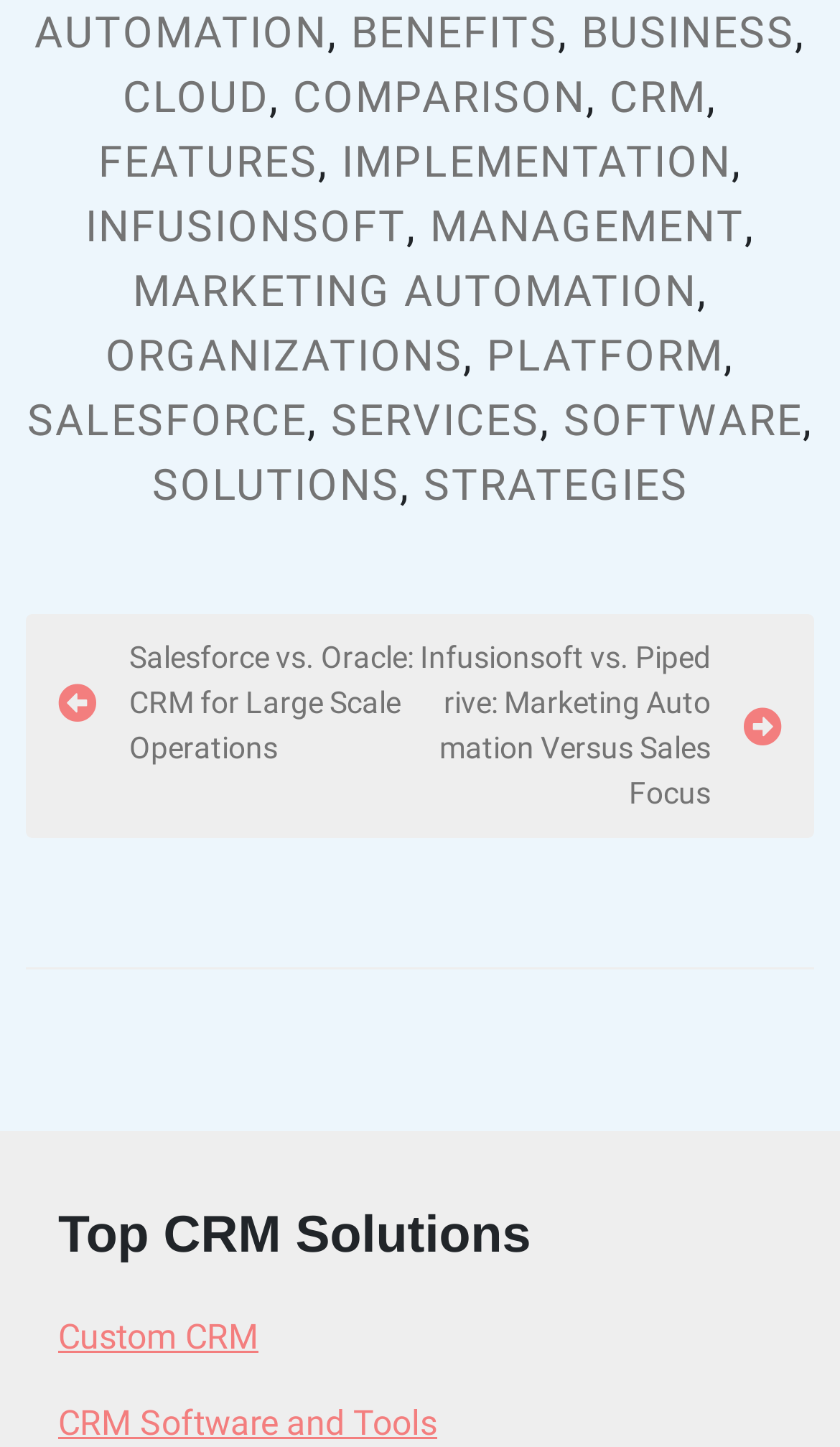Locate the bounding box coordinates of the element that should be clicked to execute the following instruction: "Learn about Custom CRM".

[0.069, 0.909, 0.308, 0.937]